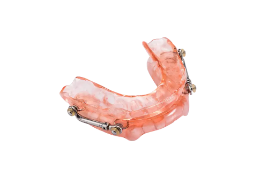Provide an in-depth description of the image.

The image depicts a dental appliance commonly known as a palatal expander. This orthodontic device, made from a transparent material with metallic components, is designed to help widen the upper jaw. Typically used in children and adolescents, the expander encourages proper alignment of the teeth and jaw, aiding in the correction of bite issues. The visible screws and brackets indicate that it may be adjustable, allowing orthodontists to modify tension over time to achieve the desired expansion. Regular follow-ups with a dental professional are essential to monitor progress and ensure effective treatment outcomes.